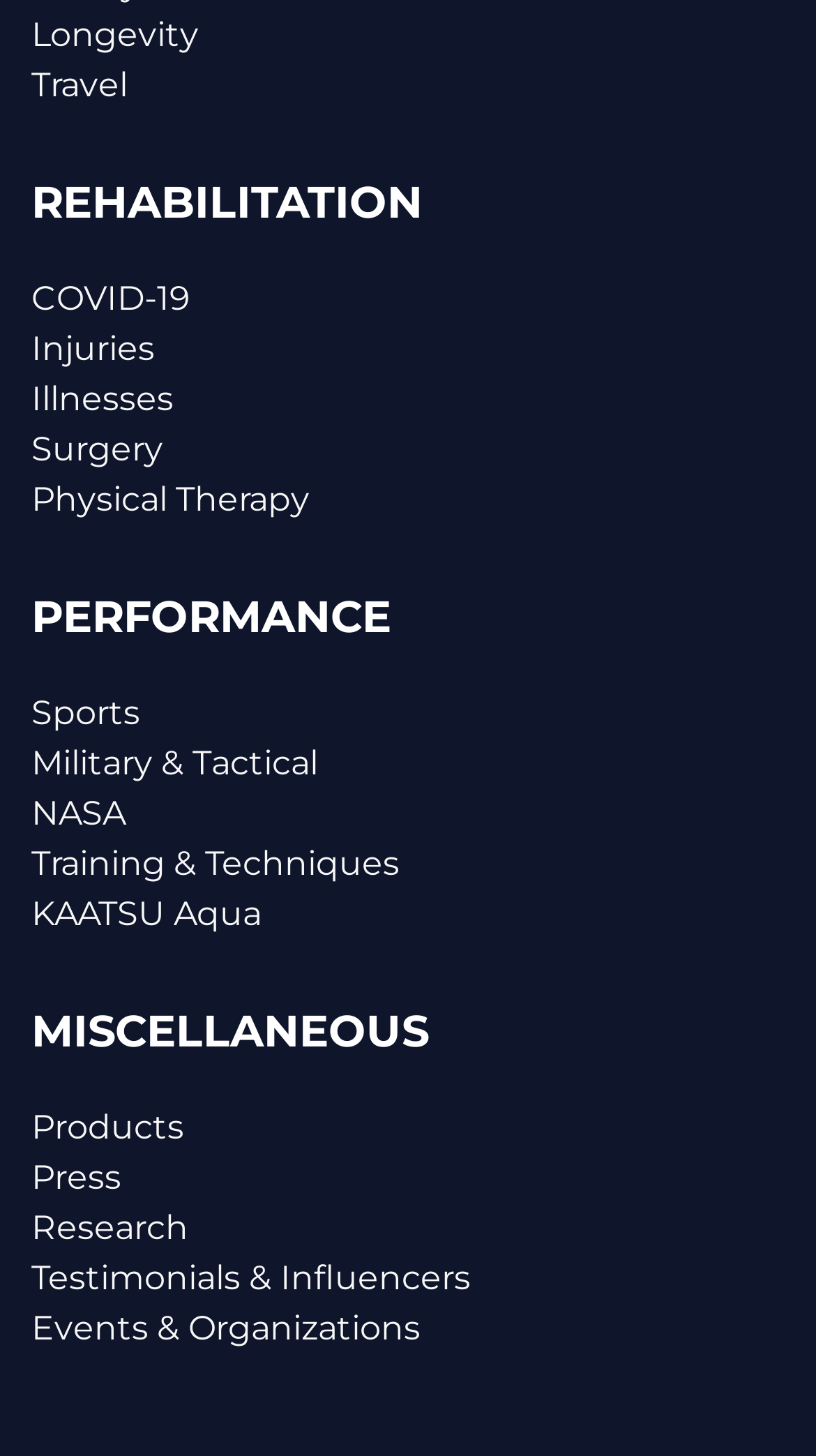Please identify the bounding box coordinates of the element I need to click to follow this instruction: "View Rehabilitation information".

[0.038, 0.119, 0.962, 0.16]